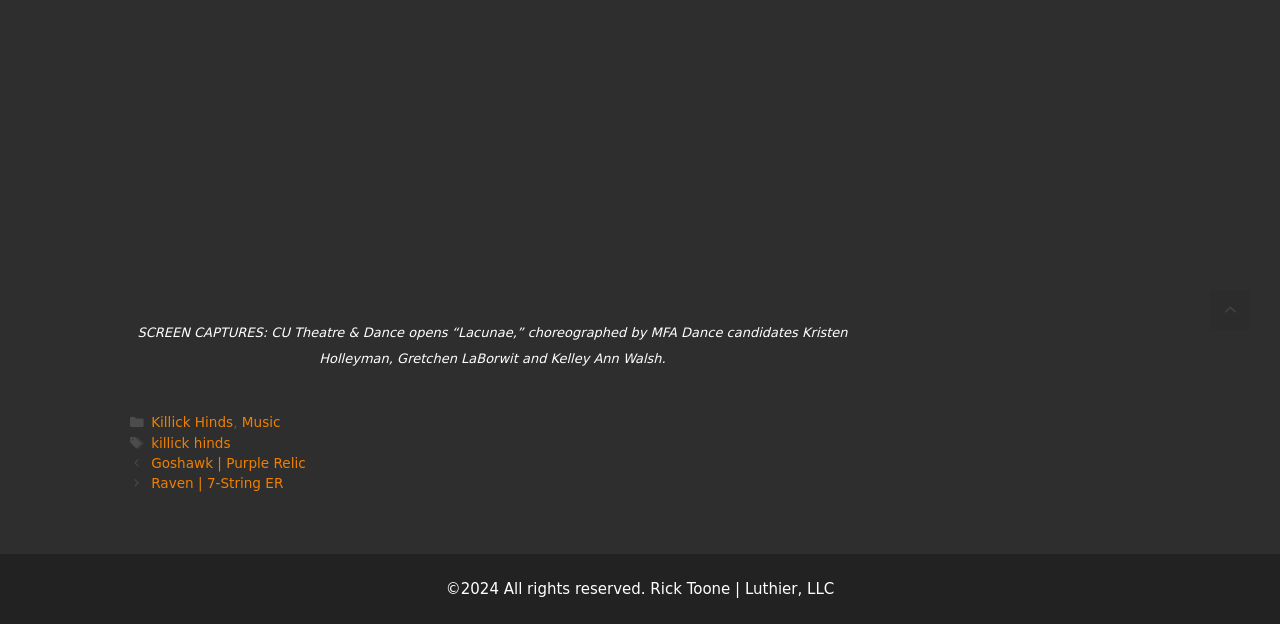Given the description "Raven | 7-String ER", determine the bounding box of the corresponding UI element.

[0.118, 0.762, 0.221, 0.787]